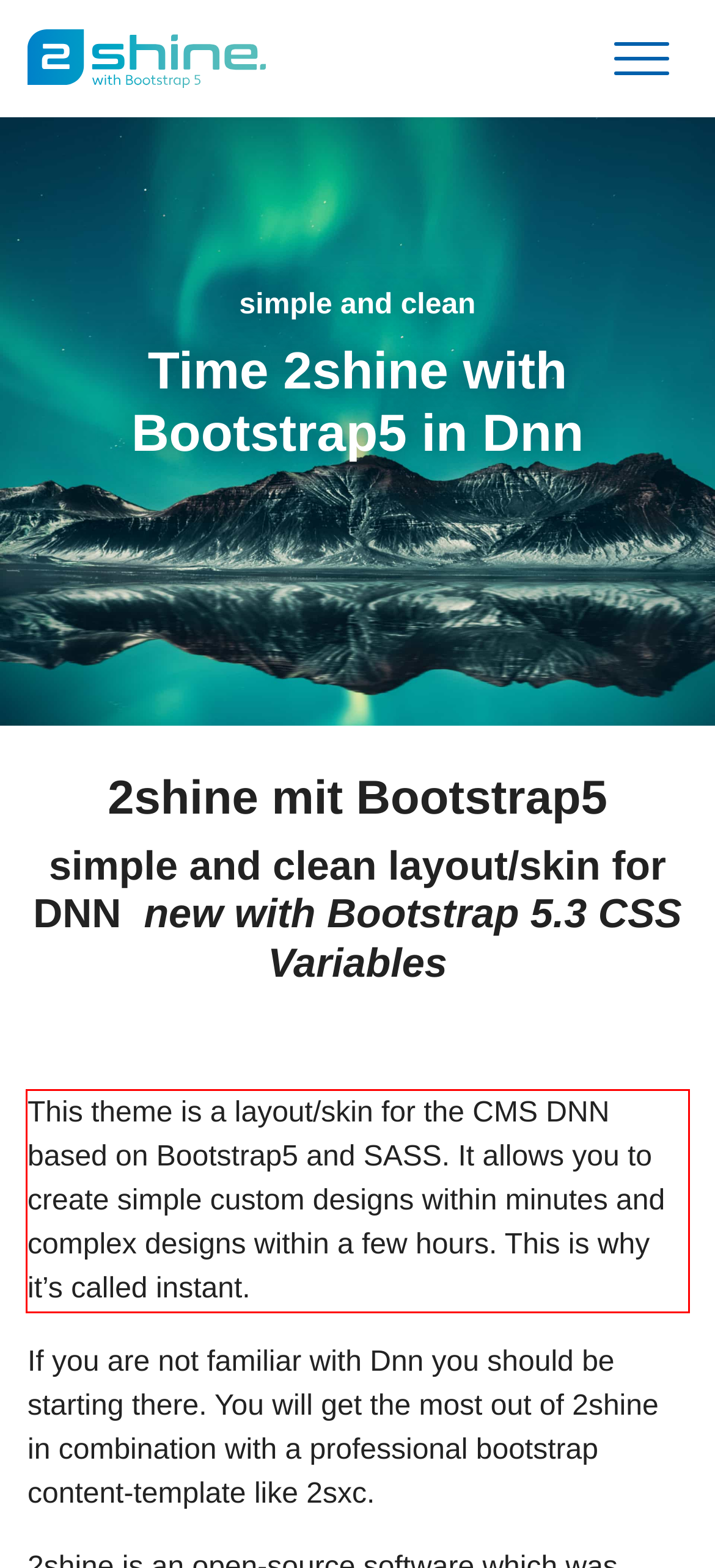With the given screenshot of a webpage, locate the red rectangle bounding box and extract the text content using OCR.

This theme is a layout/skin for the CMS DNN based on Bootstrap5 and SASS. It allows you to create simple custom designs within minutes and complex designs within a few hours. This is why it’s called instant.